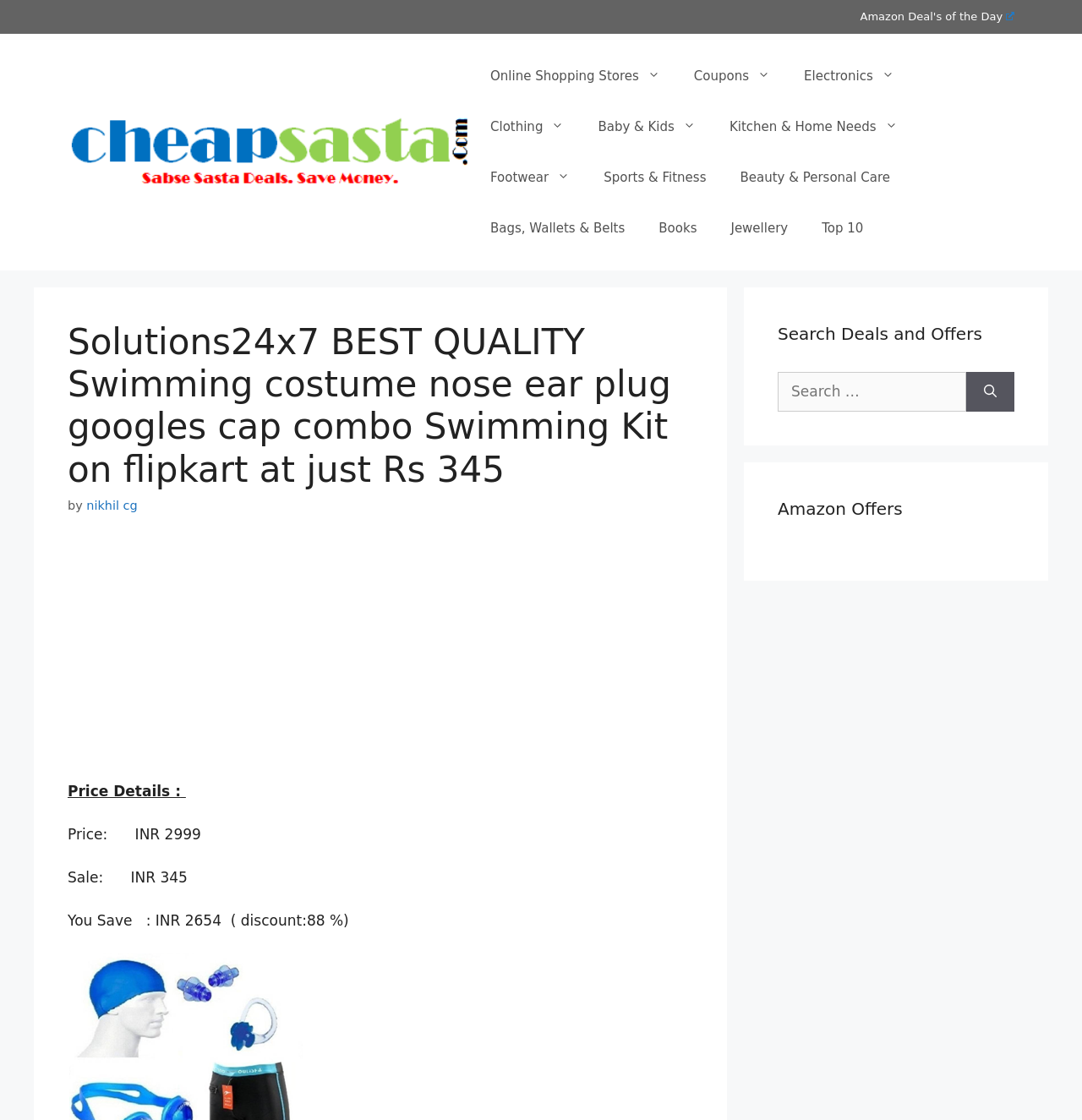Can you find the bounding box coordinates for the element to click on to achieve the instruction: "View Top 10 deals"?

[0.744, 0.181, 0.814, 0.226]